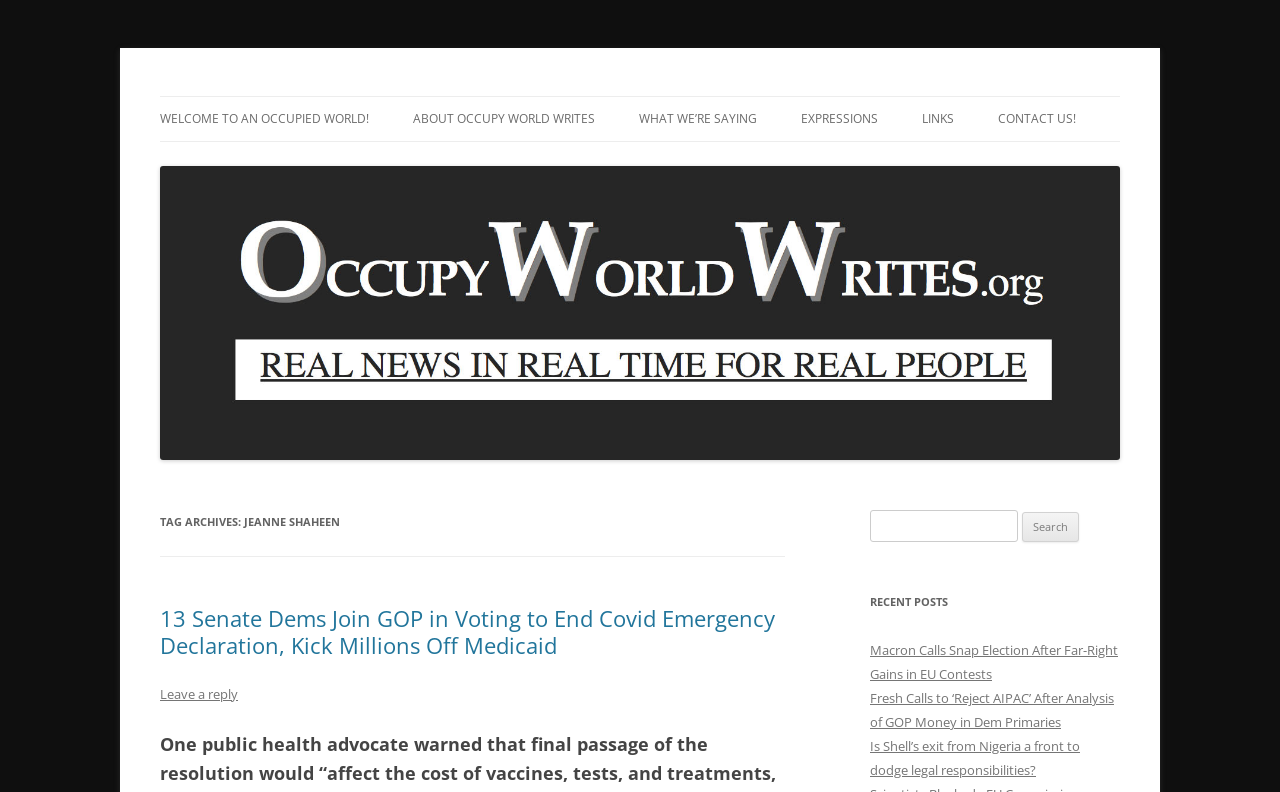Determine the bounding box coordinates of the clickable element to achieve the following action: 'Read the '13 Senate Dems Join GOP in Voting to End Covid Emergency Declaration, Kick Millions Off Medicaid' article'. Provide the coordinates as four float values between 0 and 1, formatted as [left, top, right, bottom].

[0.125, 0.762, 0.605, 0.833]